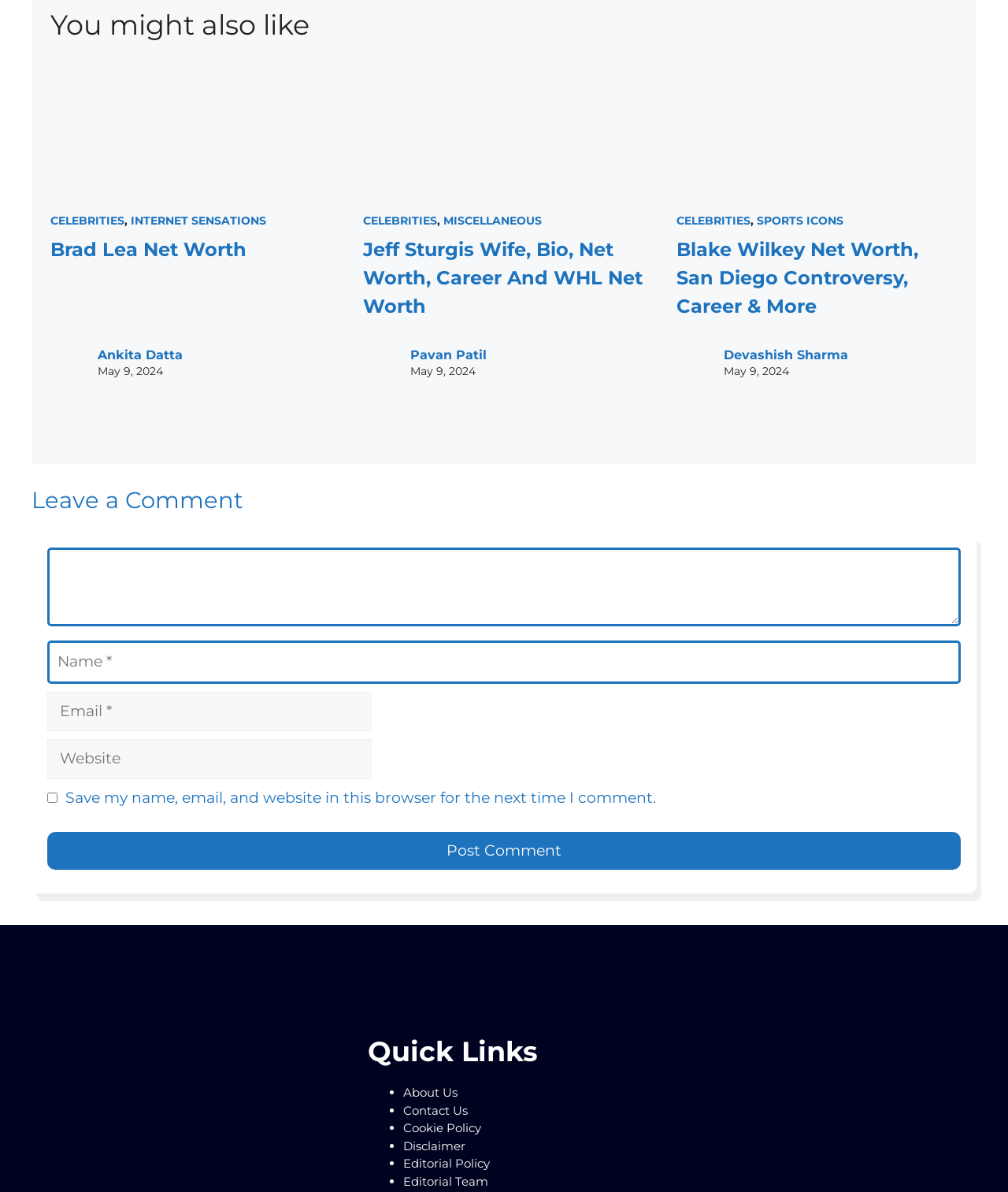Please find the bounding box coordinates of the element that must be clicked to perform the given instruction: "Click on 'You might also like'". The coordinates should be four float numbers from 0 to 1, i.e., [left, top, right, bottom].

[0.05, 0.007, 0.95, 0.035]